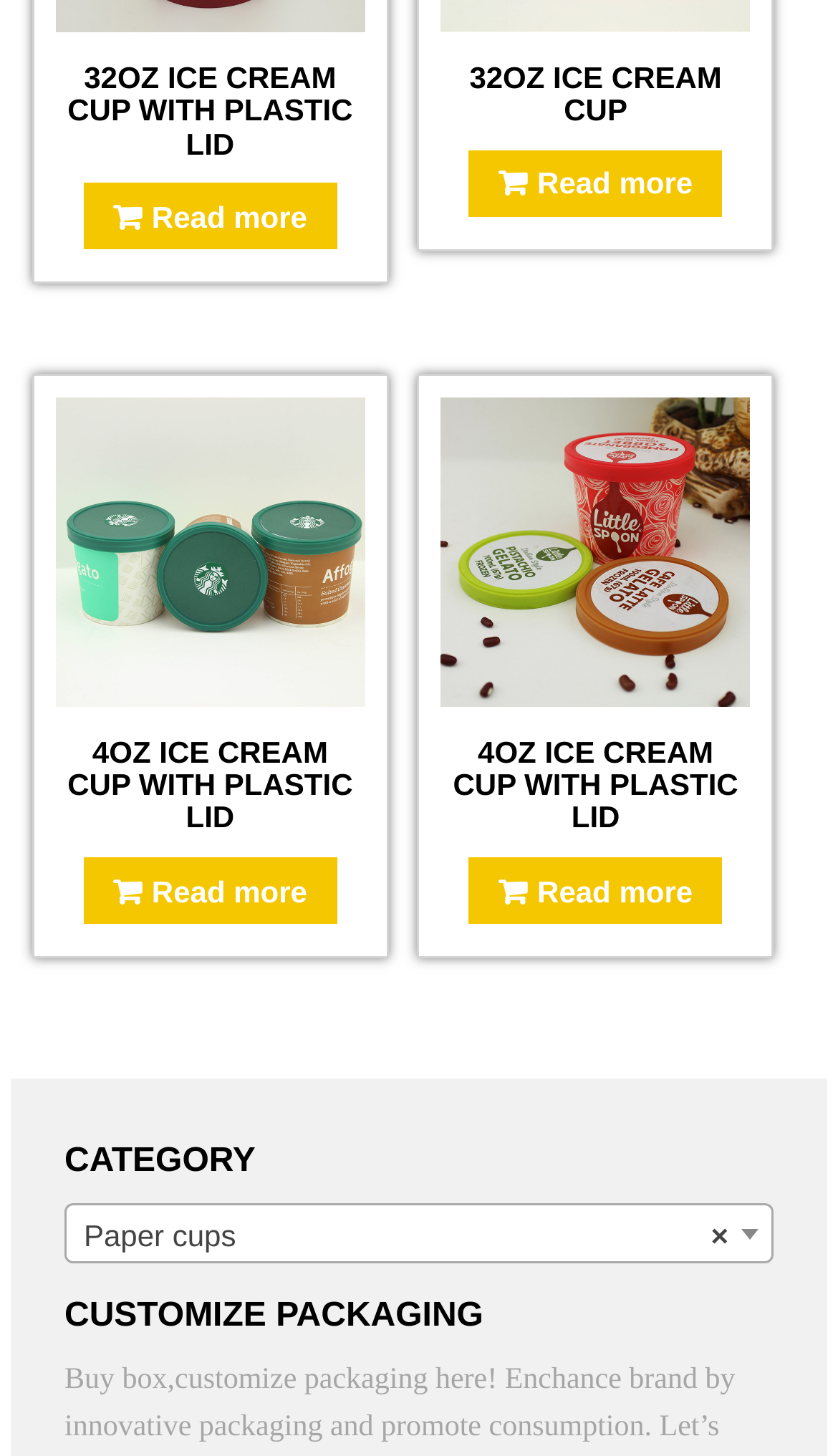What is the customization option available for packaging?
Answer with a single word or short phrase according to what you see in the image.

CUSTOMIZE PACKAGING